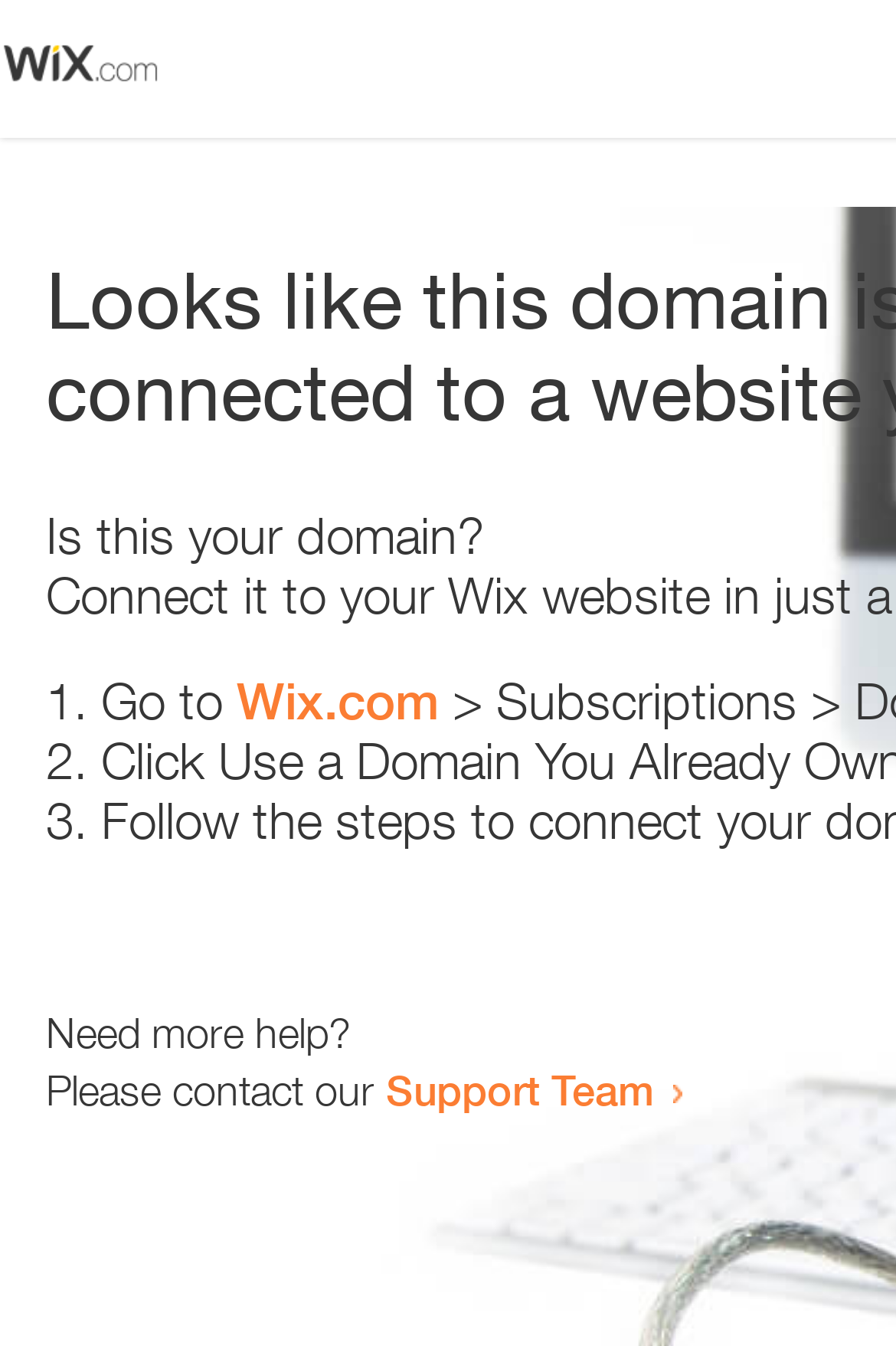Based on the image, provide a detailed response to the question:
How many steps are provided to resolve the error?

The webpage contains a list with three list markers '1.', '2.', and '3.' which suggests that there are three steps provided to resolve the error.